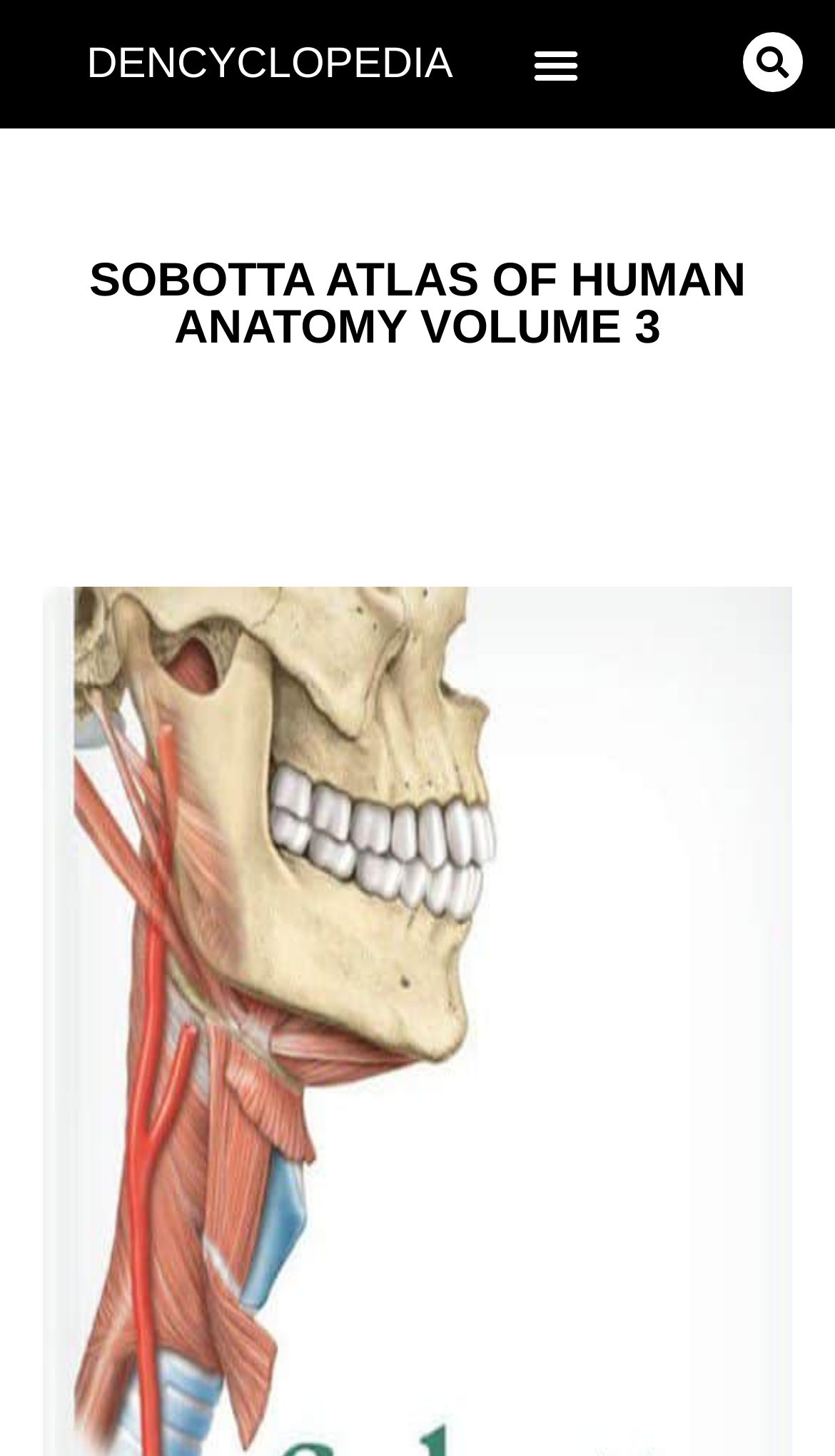Identify the bounding box coordinates for the UI element described as follows: "By admin". Ensure the coordinates are four float numbers between 0 and 1, formatted as [left, top, right, bottom].

None